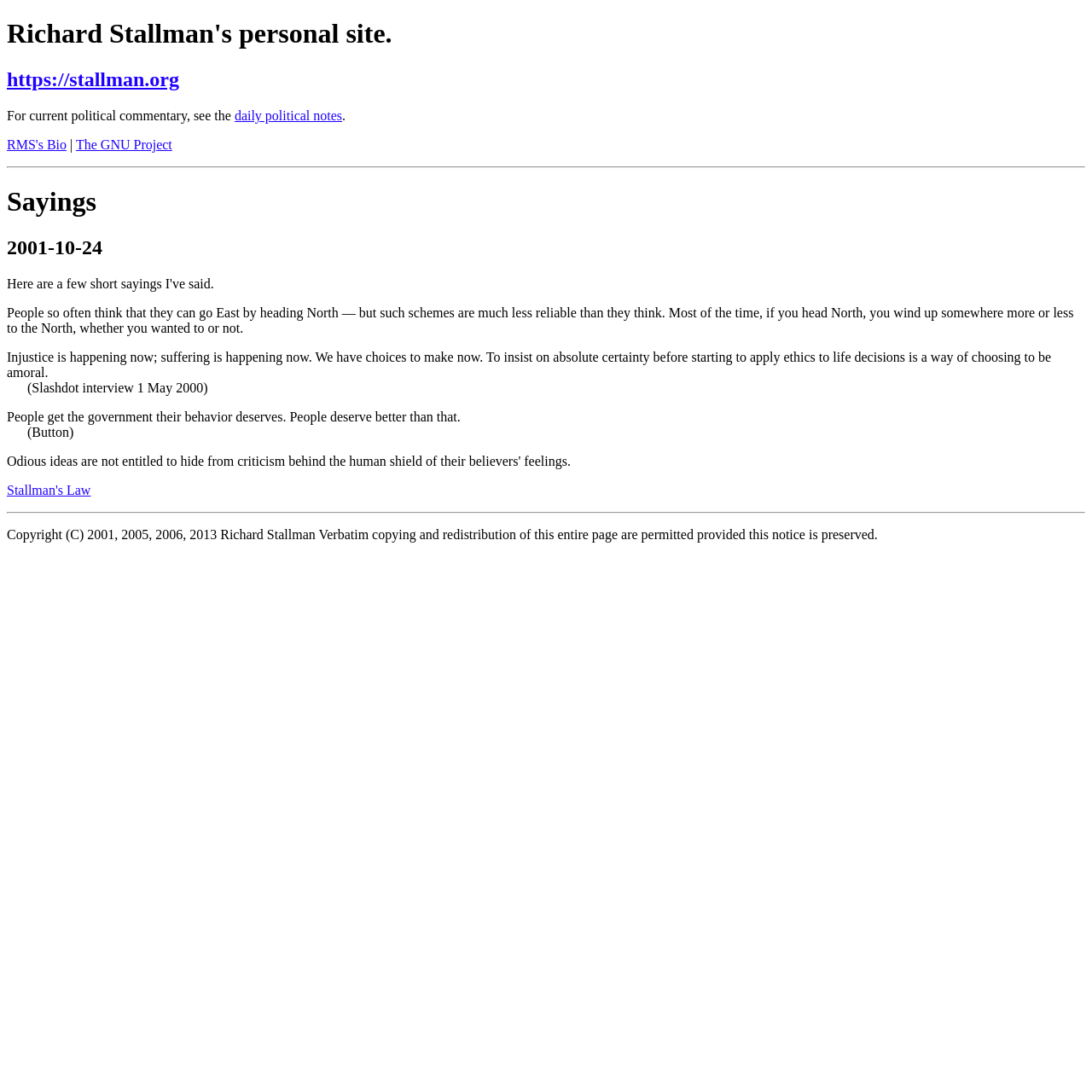Given the webpage screenshot, identify the bounding box of the UI element that matches this description: "https://stallman.org".

[0.006, 0.062, 0.164, 0.083]